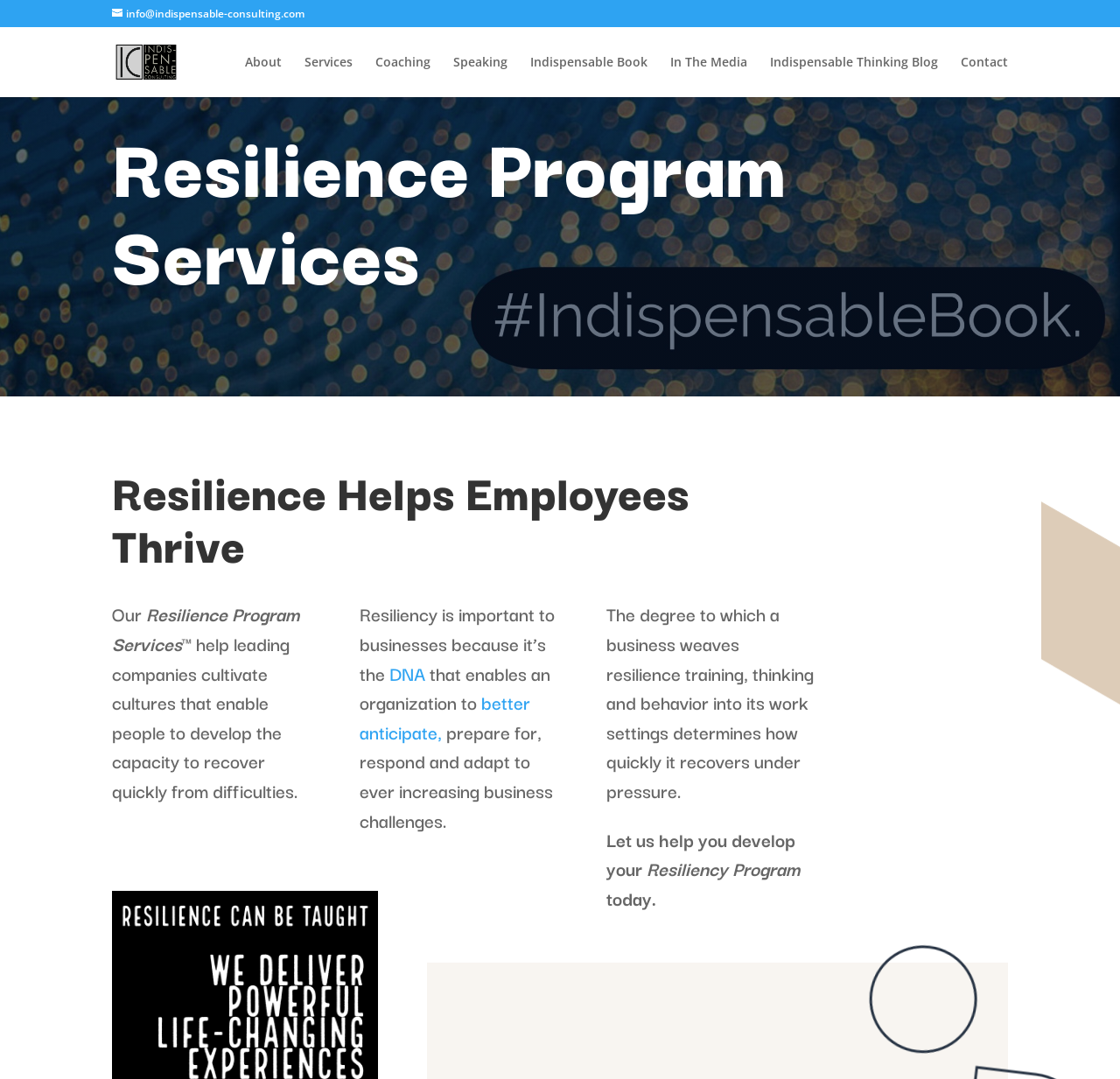Mark the bounding box of the element that matches the following description: "Services".

[0.272, 0.052, 0.315, 0.09]